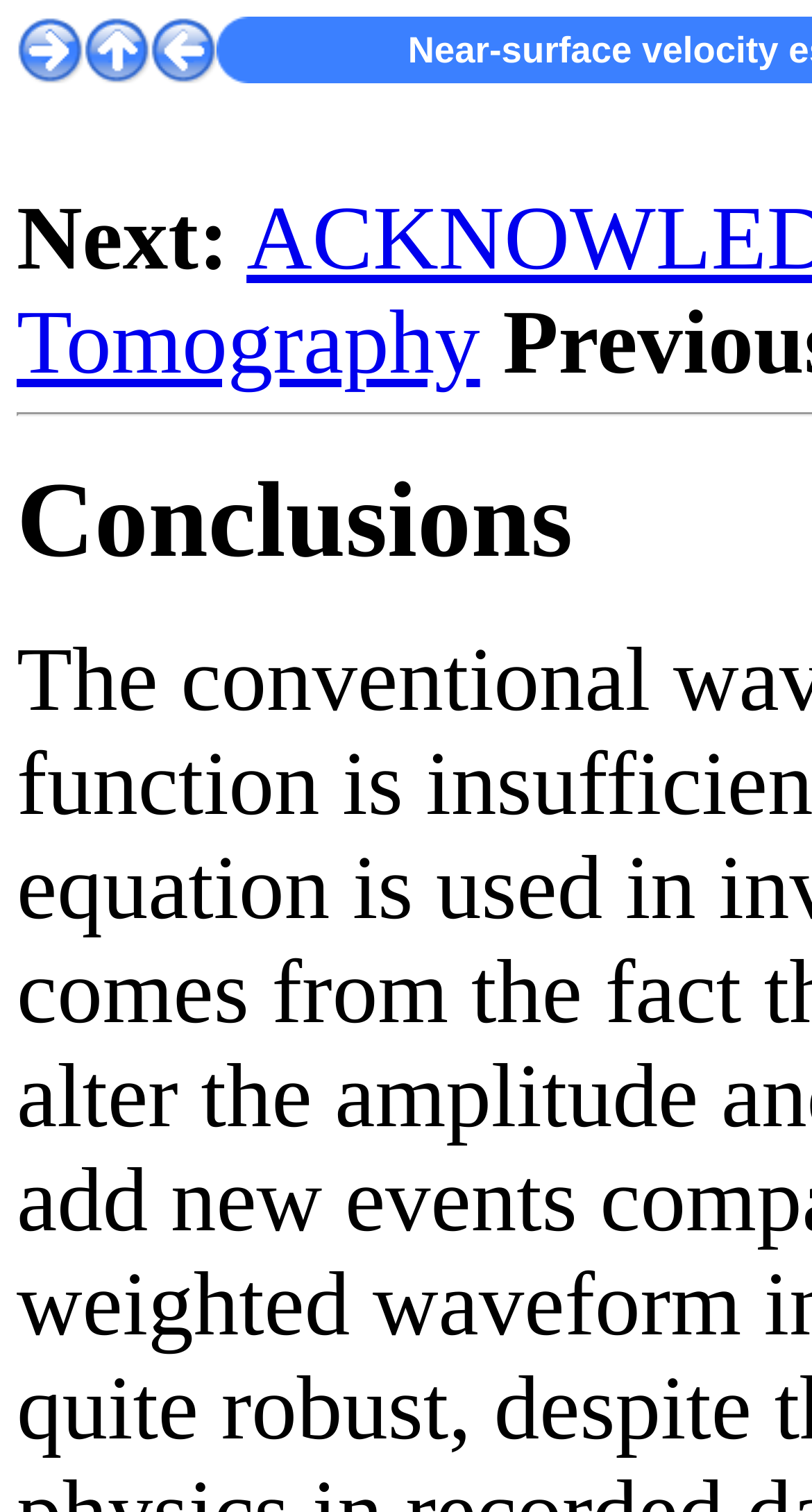From the image, can you give a detailed response to the question below:
What is the text above the navigation links?

I looked at the StaticText element with the bounding box coordinates [0.021, 0.125, 0.282, 0.191] and found that it contains the text 'Next:'.